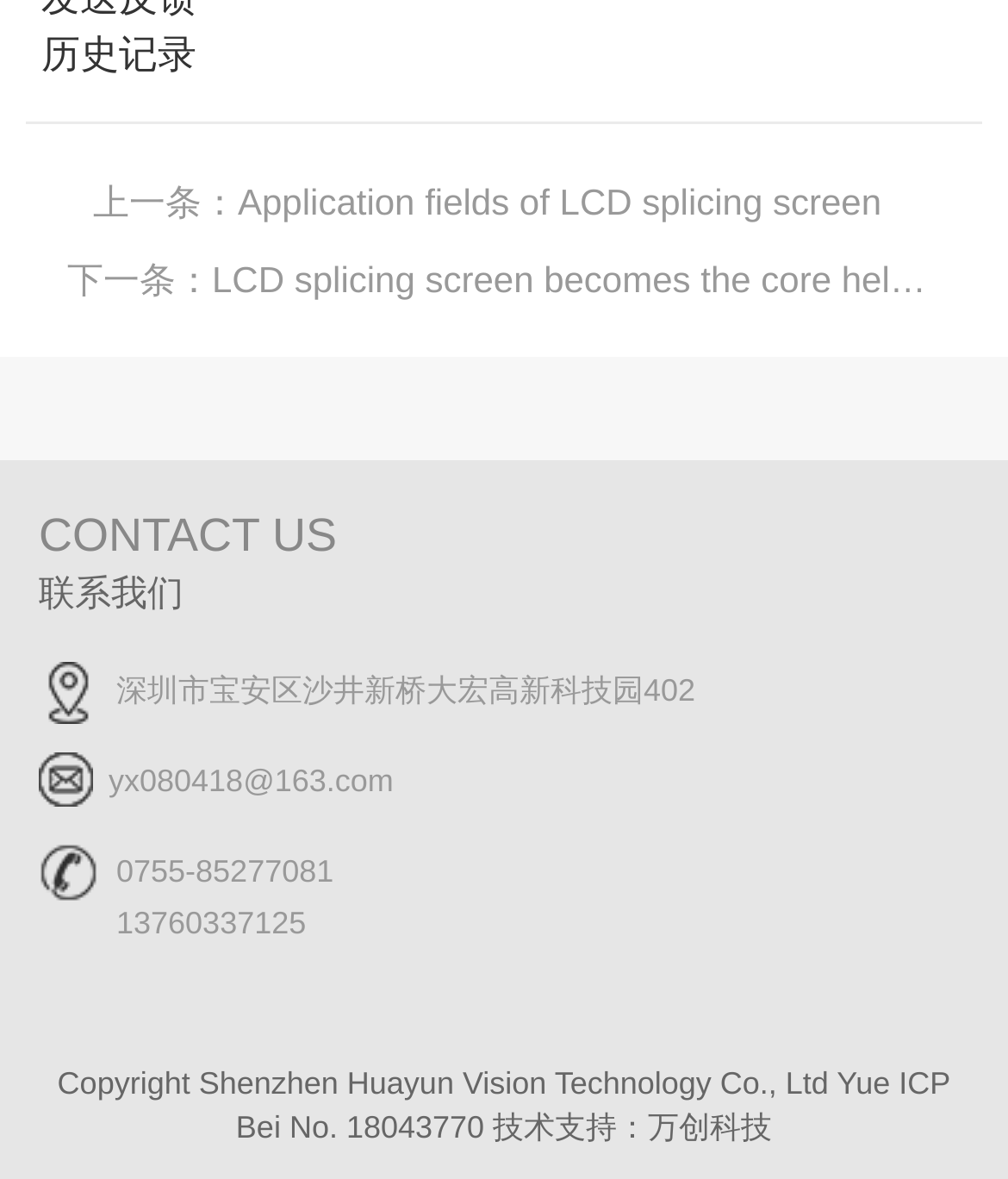What is the text above the 'CONTACT US' button?
Using the visual information, respond with a single word or phrase.

历史记录